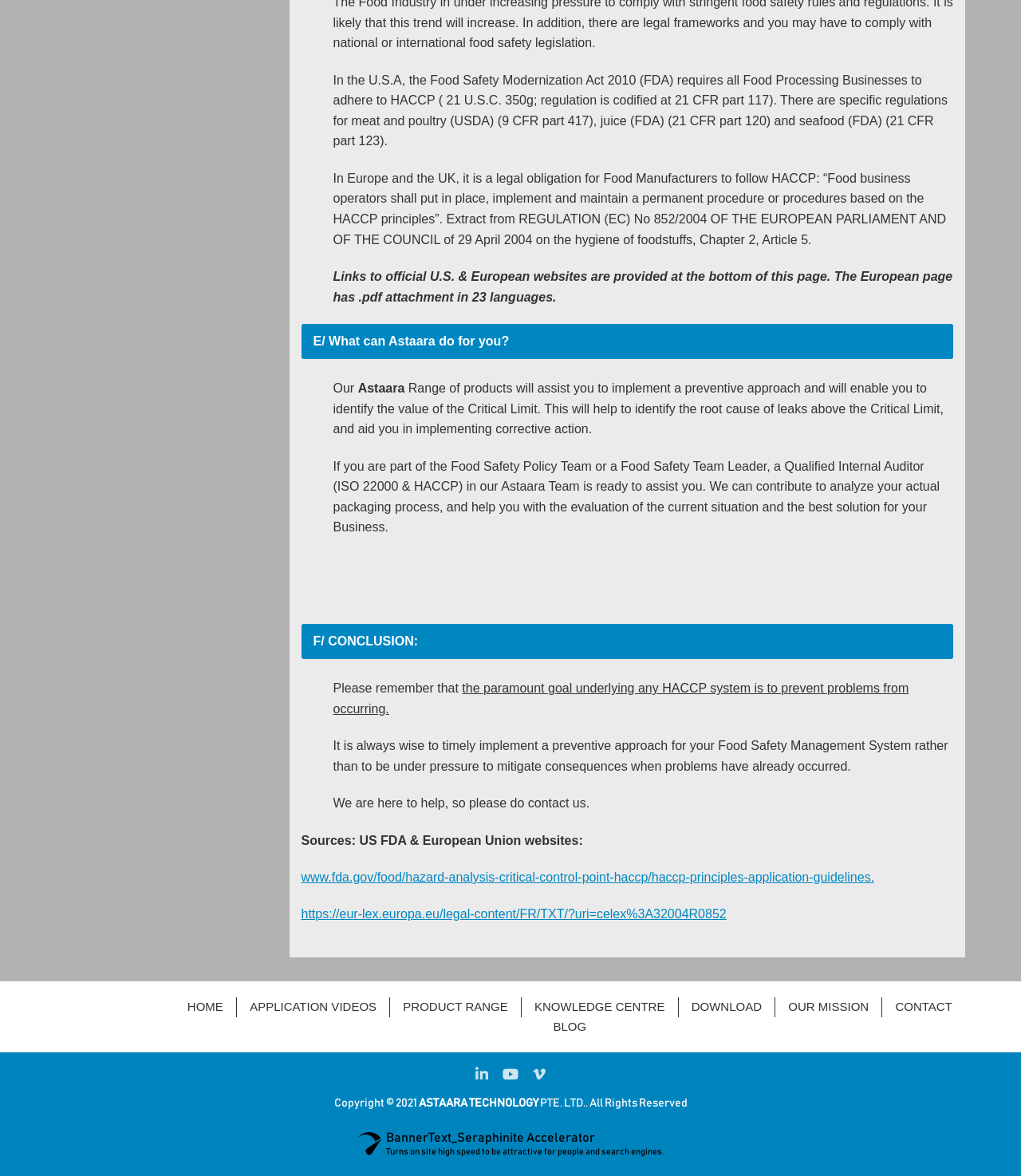Provide the bounding box coordinates for the specified HTML element described in this description: "Our Mission". The coordinates should be four float numbers ranging from 0 to 1, in the format [left, top, right, bottom].

[0.772, 0.86, 0.851, 0.872]